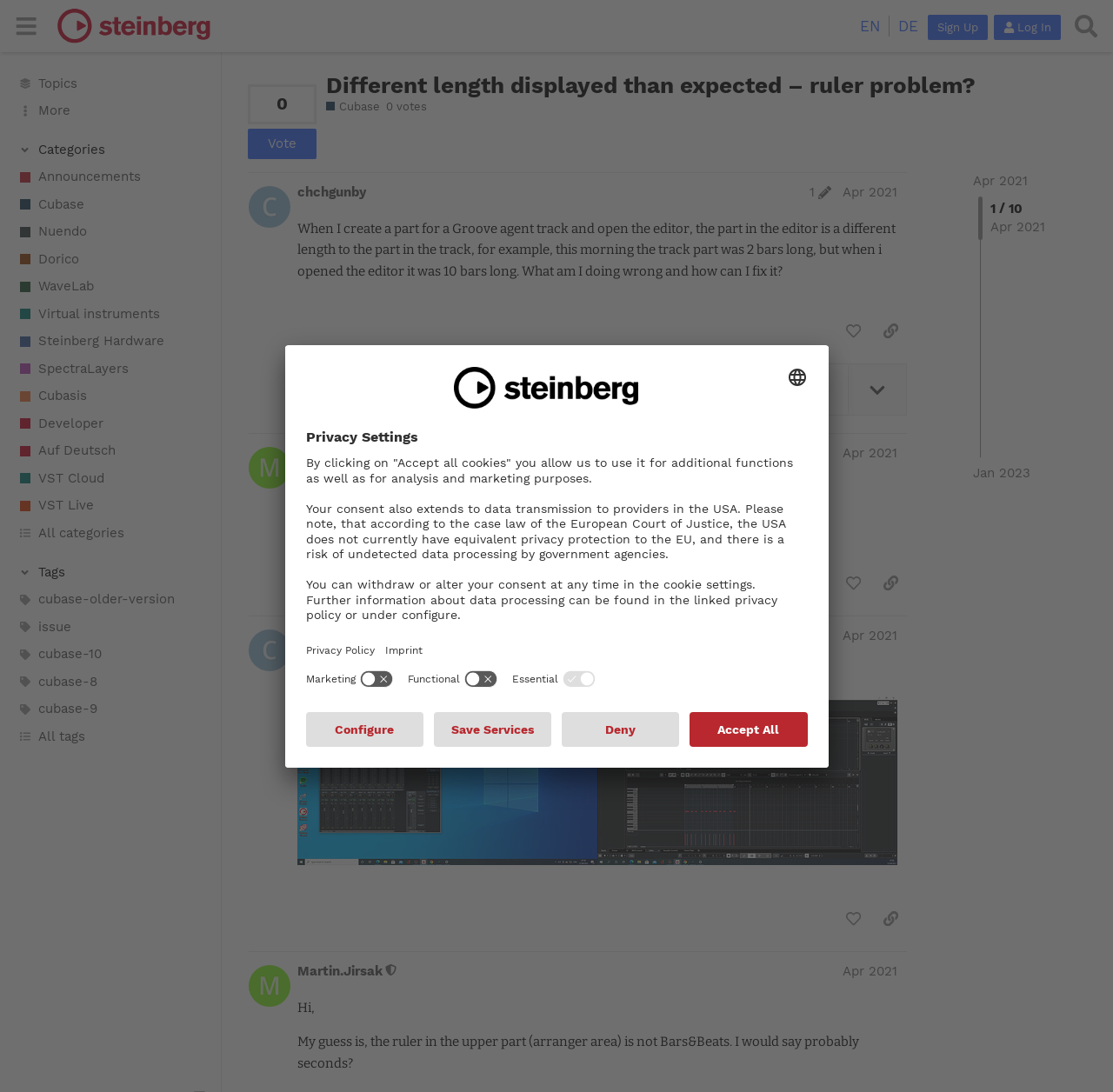Answer succinctly with a single word or phrase:
What is the problem the user is experiencing with the Groove agent track?

Part length mismatch